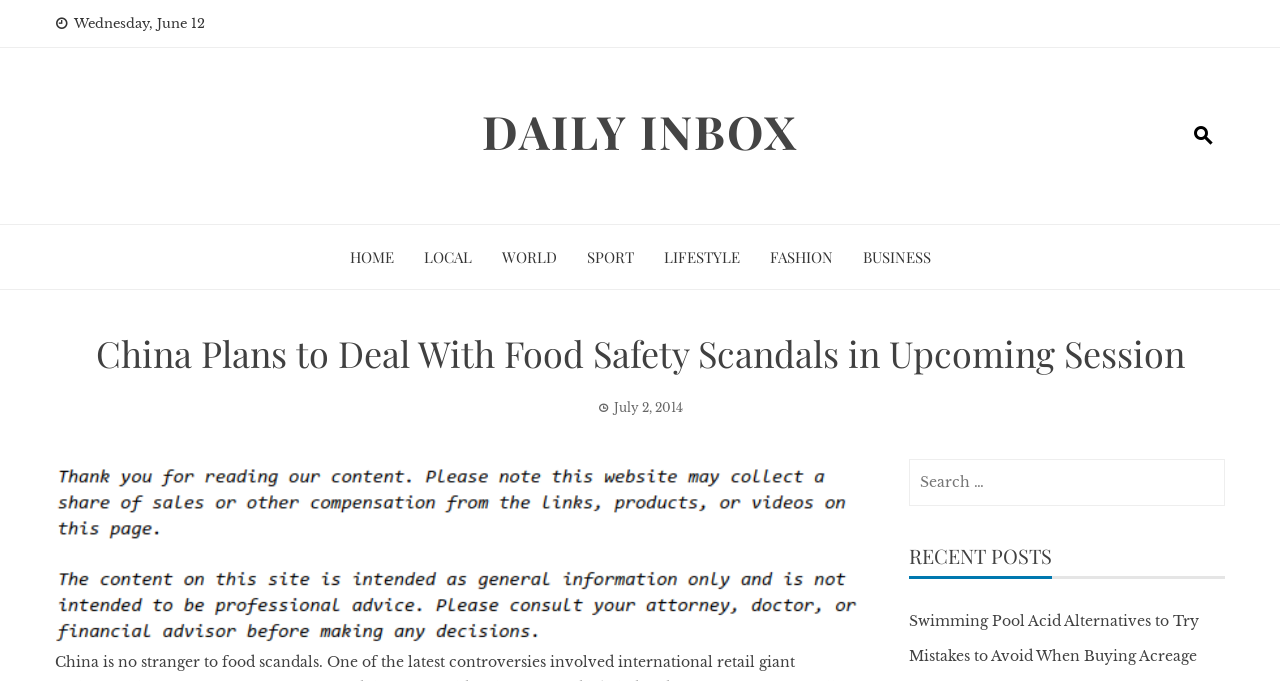What is the purpose of the search box?
Using the visual information, reply with a single word or short phrase.

To search for articles